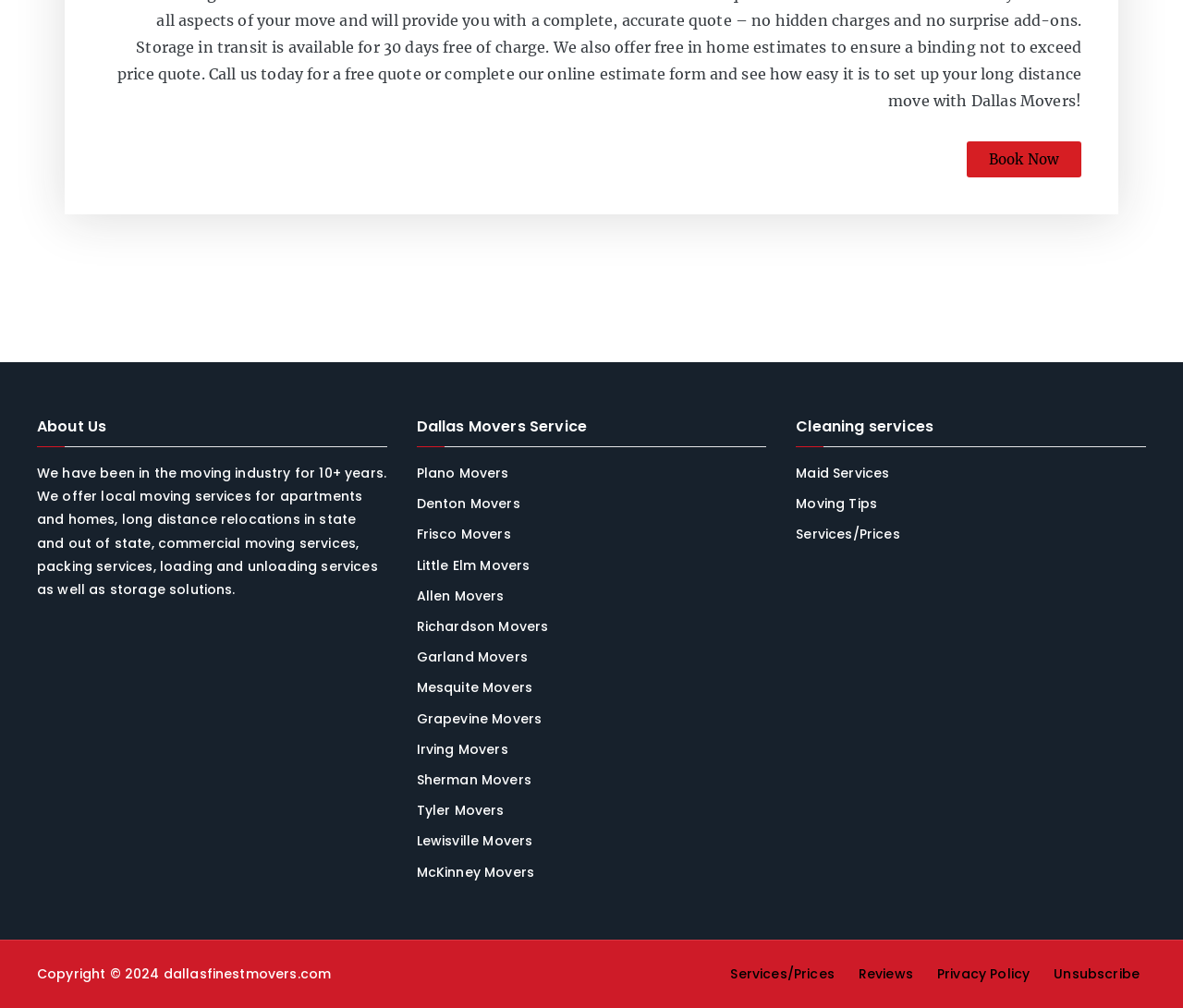Using the webpage screenshot and the element description Little Elm Movers, determine the bounding box coordinates. Specify the coordinates in the format (top-left x, top-left y, bottom-right x, bottom-right y) with values ranging from 0 to 1.

[0.352, 0.55, 0.5, 0.573]